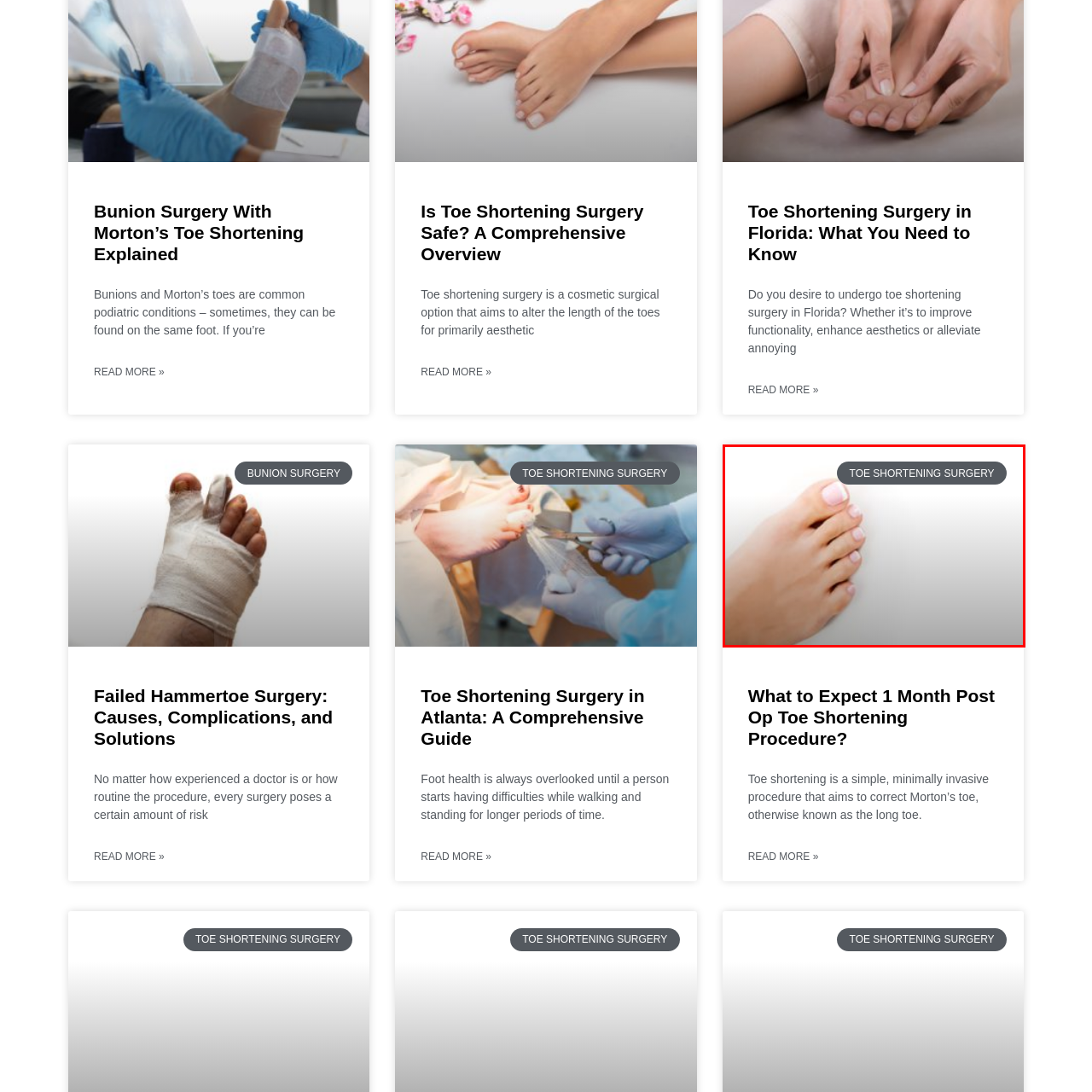Observe the image inside the red bounding box and answer briefly using a single word or phrase: What is the condition of the toes?

Well-groomed